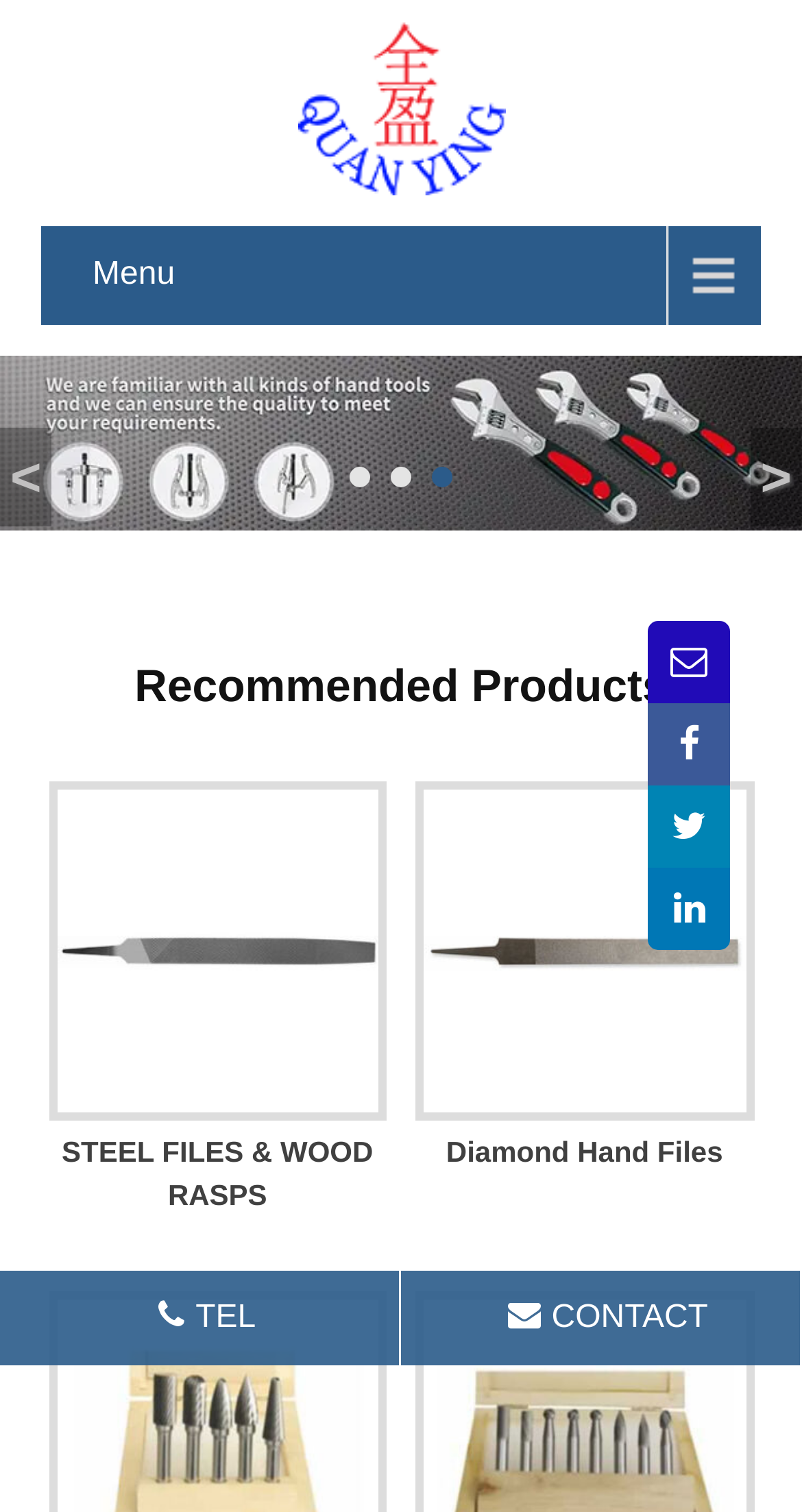How many product categories are displayed?
Please provide a comprehensive answer based on the information in the image.

There are two product categories displayed, which are 'STEEL FILES & WOOD RASPS' and 'Diamond Hand Files', each with an image and a generic element.